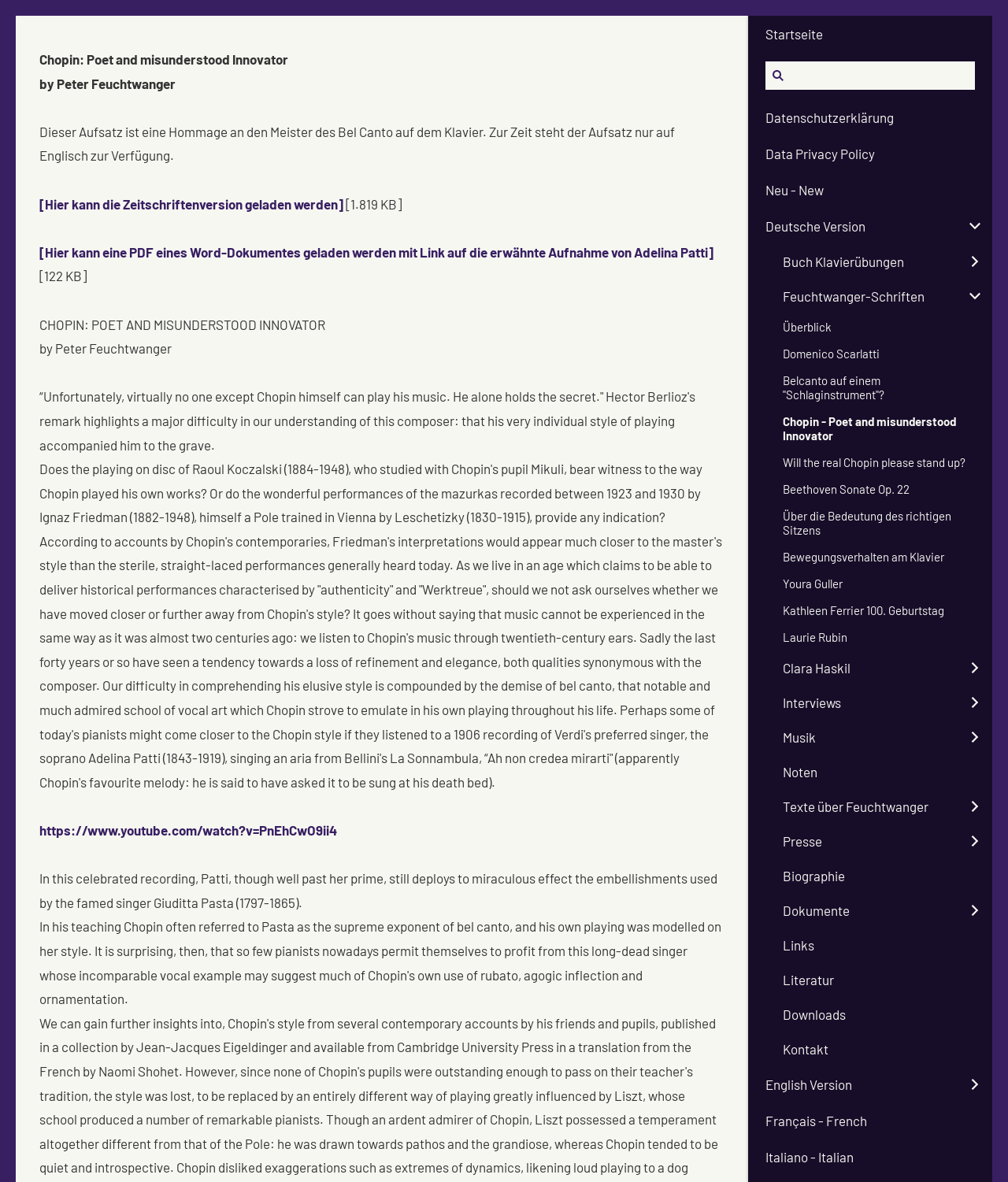Bounding box coordinates are specified in the format (top-left x, top-left y, bottom-right x, bottom-right y). All values are floating point numbers bounded between 0 and 1. Please provide the bounding box coordinate of the region this sentence describes: Neu - New

[0.742, 0.145, 0.984, 0.176]